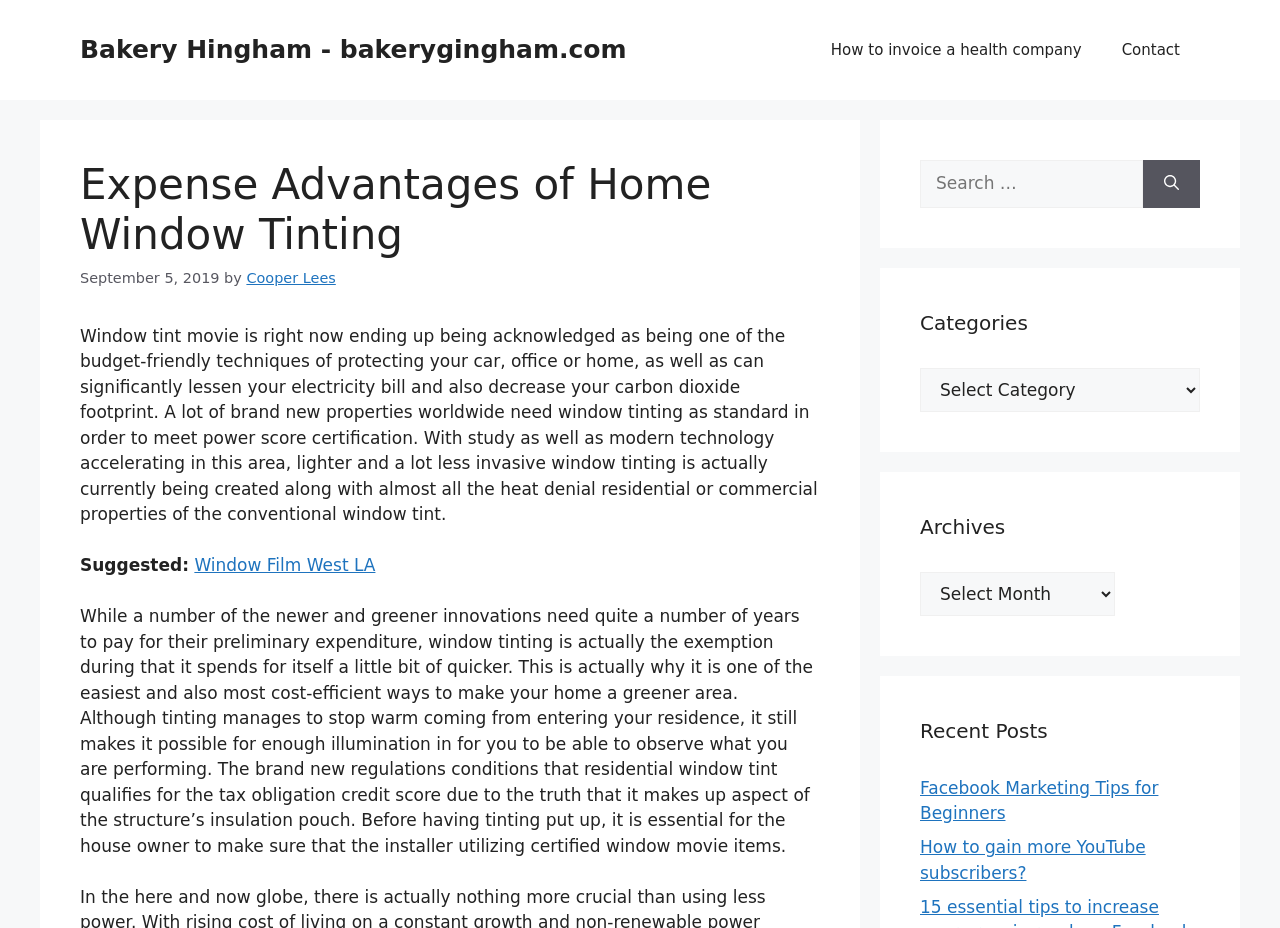Pinpoint the bounding box coordinates of the clickable element needed to complete the instruction: "Explore Window Film West LA". The coordinates should be provided as four float numbers between 0 and 1: [left, top, right, bottom].

[0.152, 0.598, 0.293, 0.62]